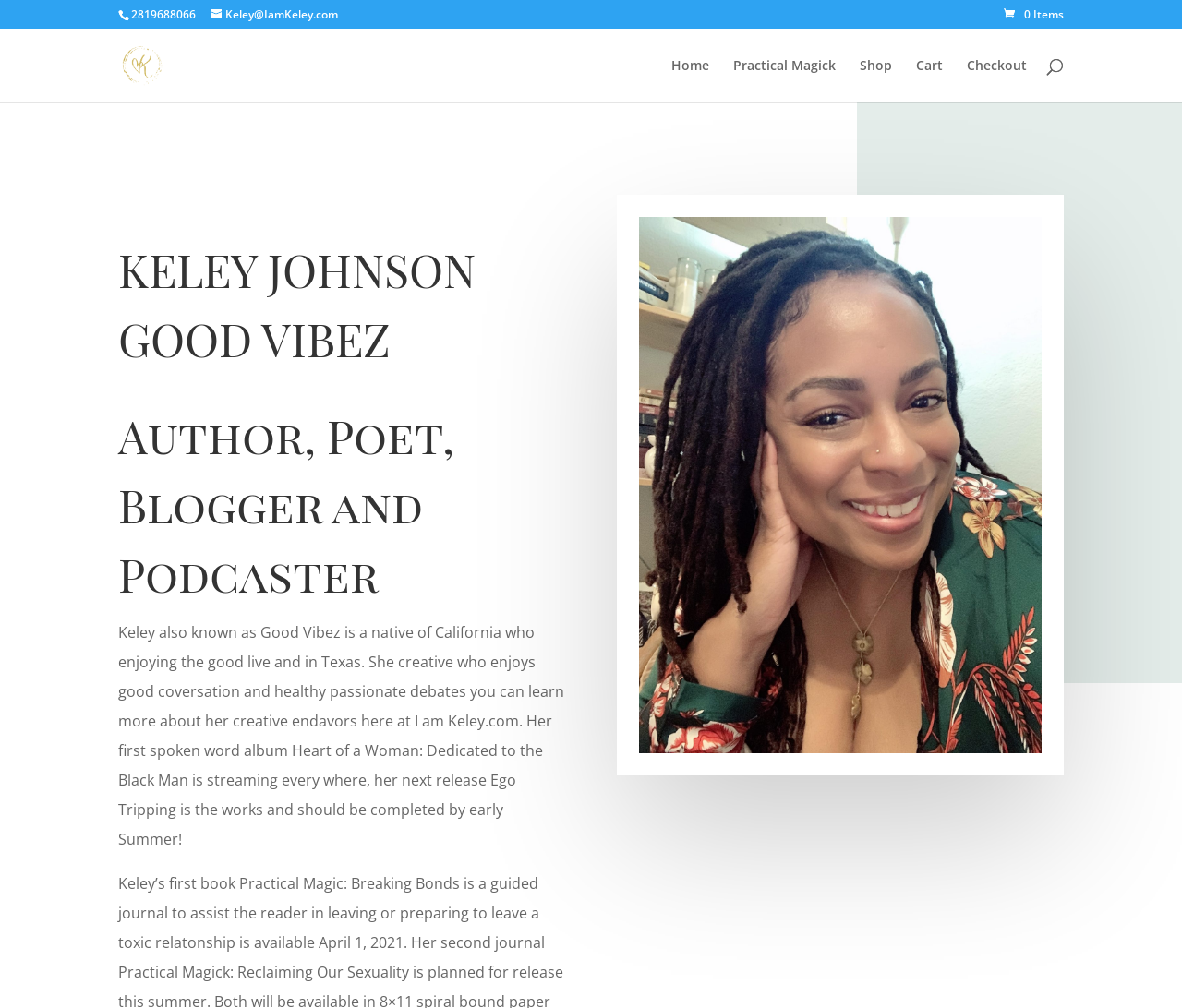Determine the bounding box coordinates (top-left x, top-left y, bottom-right x, bottom-right y) of the UI element described in the following text: Peafowl

None